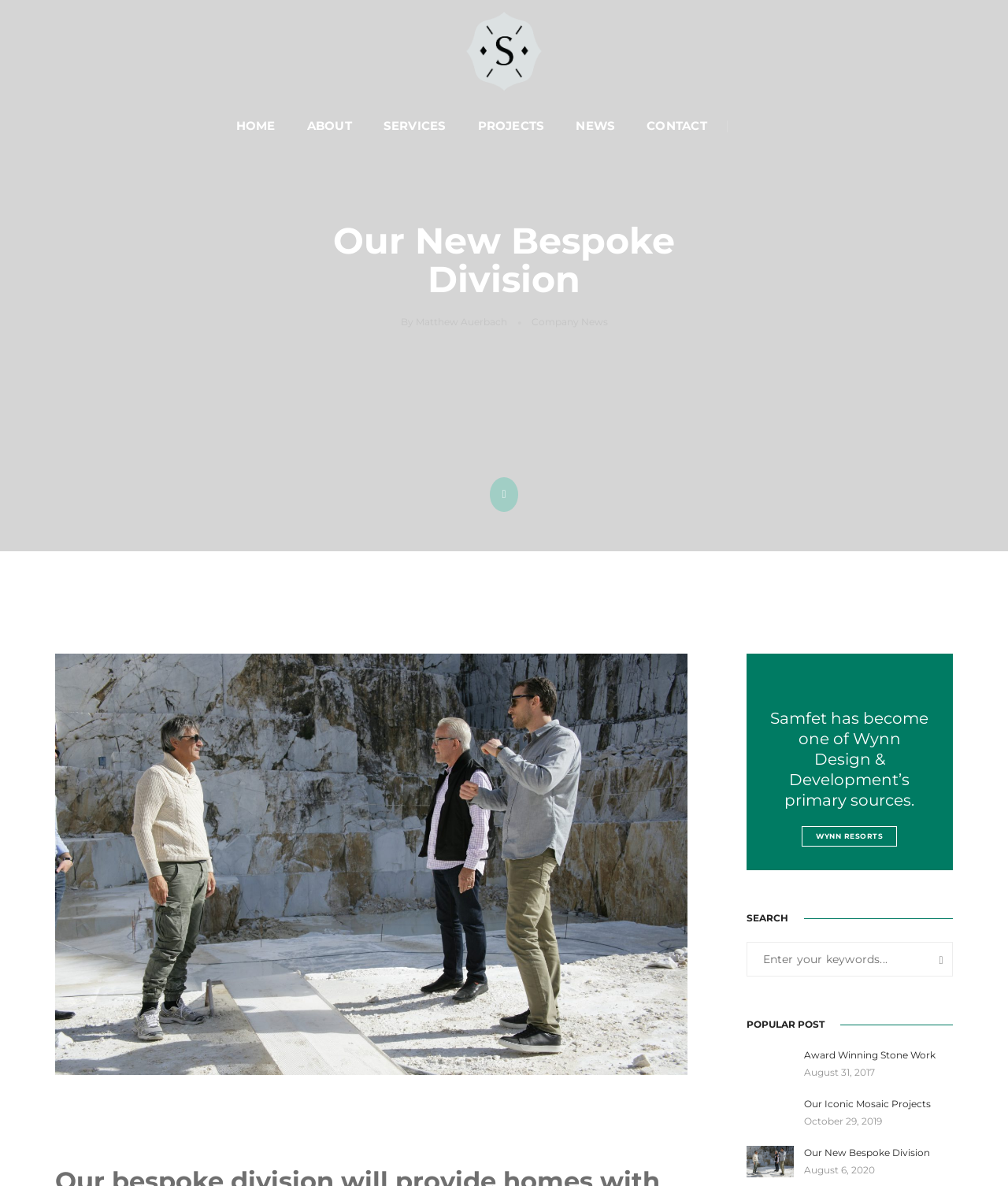Provide a comprehensive caption for the webpage.

The webpage appears to be the homepage of Samfet Marble, a company that specializes in bespoke marble work. At the top of the page, there is a logo and a navigation menu with links to different sections of the website, including "HOME", "ABOUT", "SERVICES", "PROJECTS", "NEWS", and "CONTACT". 

Below the navigation menu, there is a large heading that reads "Our New Bespoke Division". This is followed by a subheading that mentions the company's collaboration with Matthew Auerbach. 

To the right of the heading, there is a link to "Company News" and an icon that appears to be a social media link. 

Further down the page, there is a block of text that describes Samfet Marble's partnership with Wynn Design & Development. Below this, there is a link to "WYNN RESORTS". 

On the right side of the page, there is a search bar with a button and a placeholder text that reads "Enter your keywords...". Above the search bar, there is a label that reads "SEARCH". 

Below the search bar, there are three sections labeled "POPULAR POST" that feature images and links to different articles. Each section also includes a date, ranging from August 2017 to August 2020. 

There are no images on the page, but there are several icons and figures that appear to be related to social media and news articles.